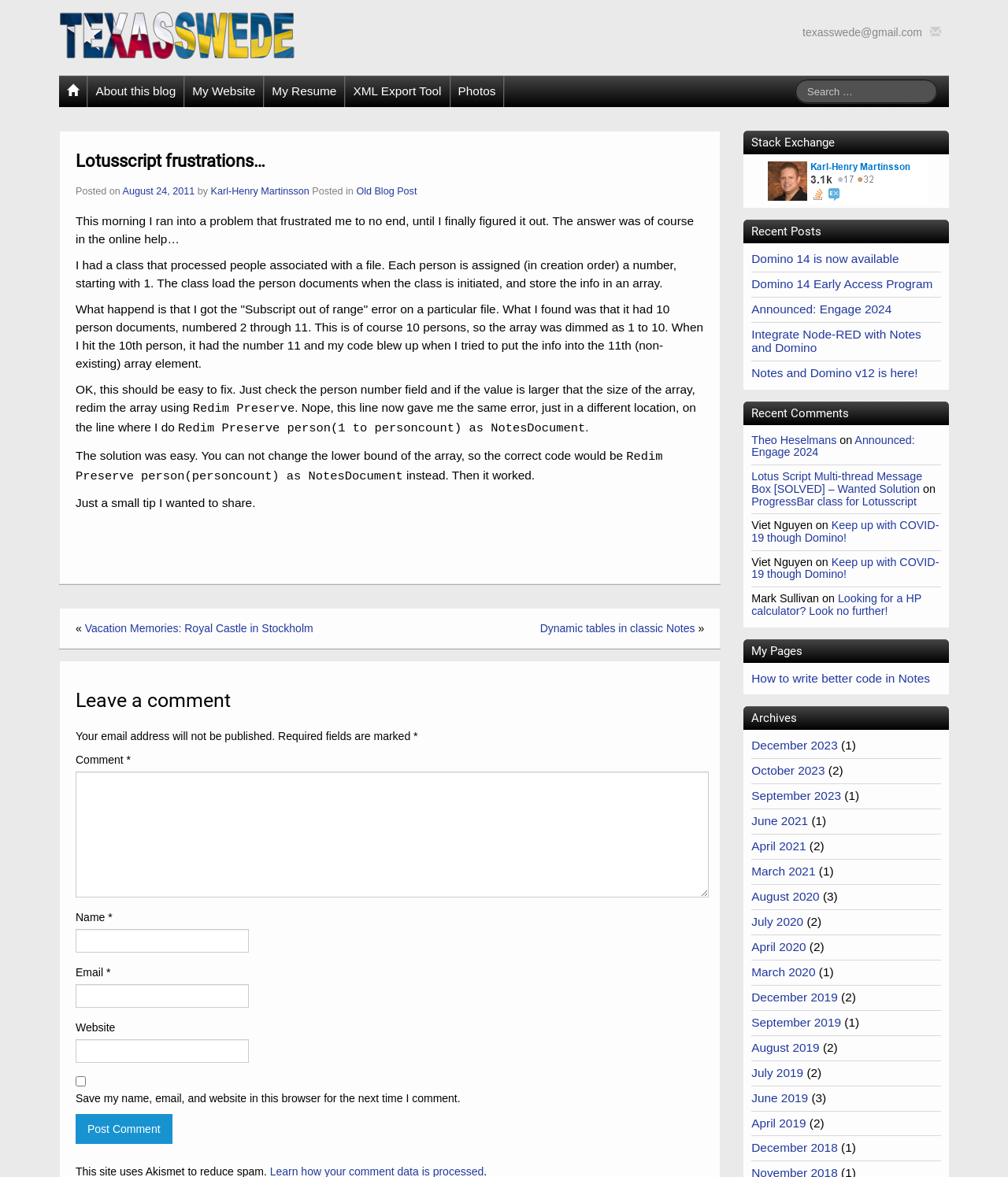Provide the bounding box coordinates of the area you need to click to execute the following instruction: "View recent posts".

[0.738, 0.187, 0.941, 0.207]